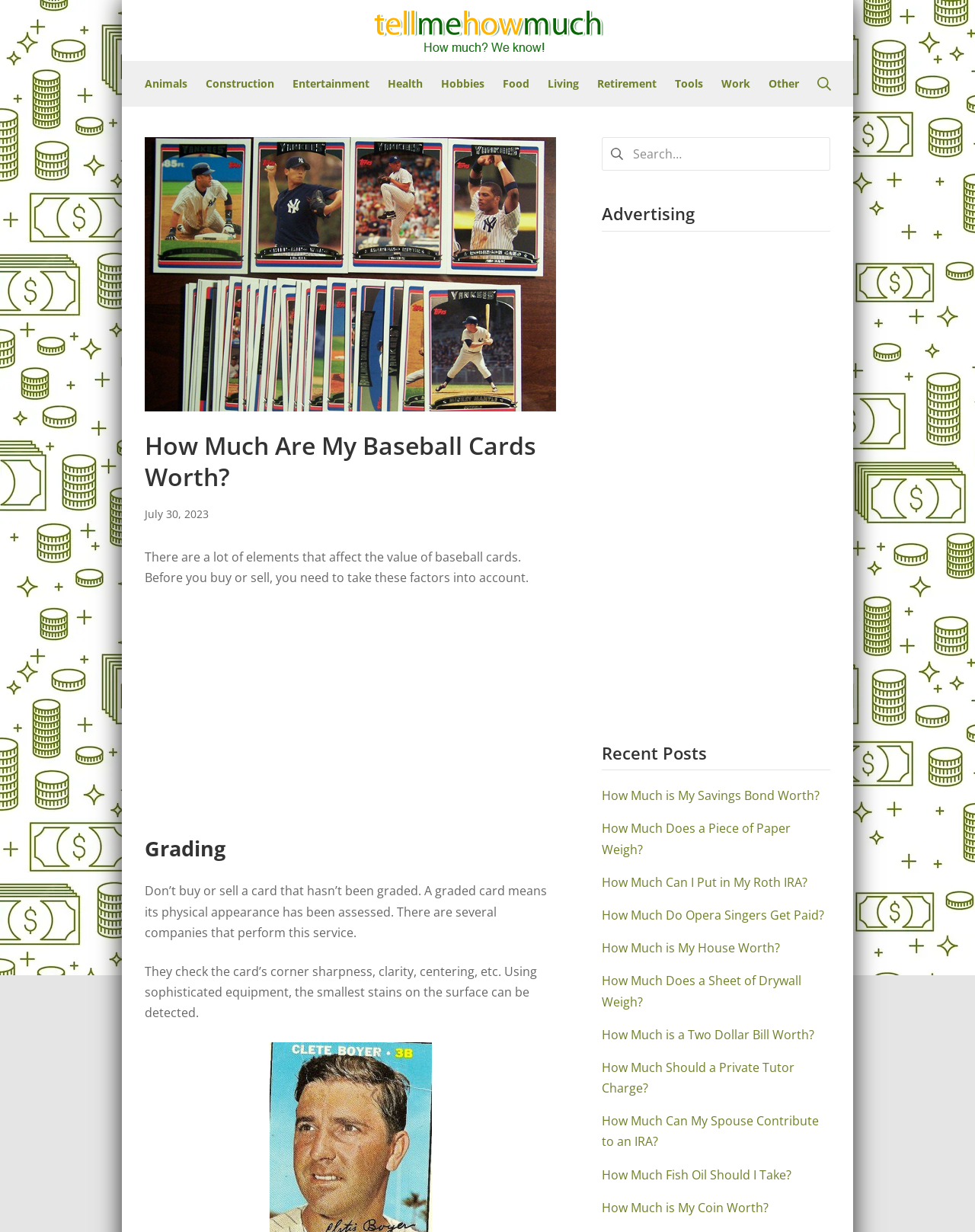Show the bounding box coordinates for the element that needs to be clicked to execute the following instruction: "Click on the 'Tell Me How Much' link". Provide the coordinates in the form of four float numbers between 0 and 1, i.e., [left, top, right, bottom].

[0.379, 0.001, 0.621, 0.048]